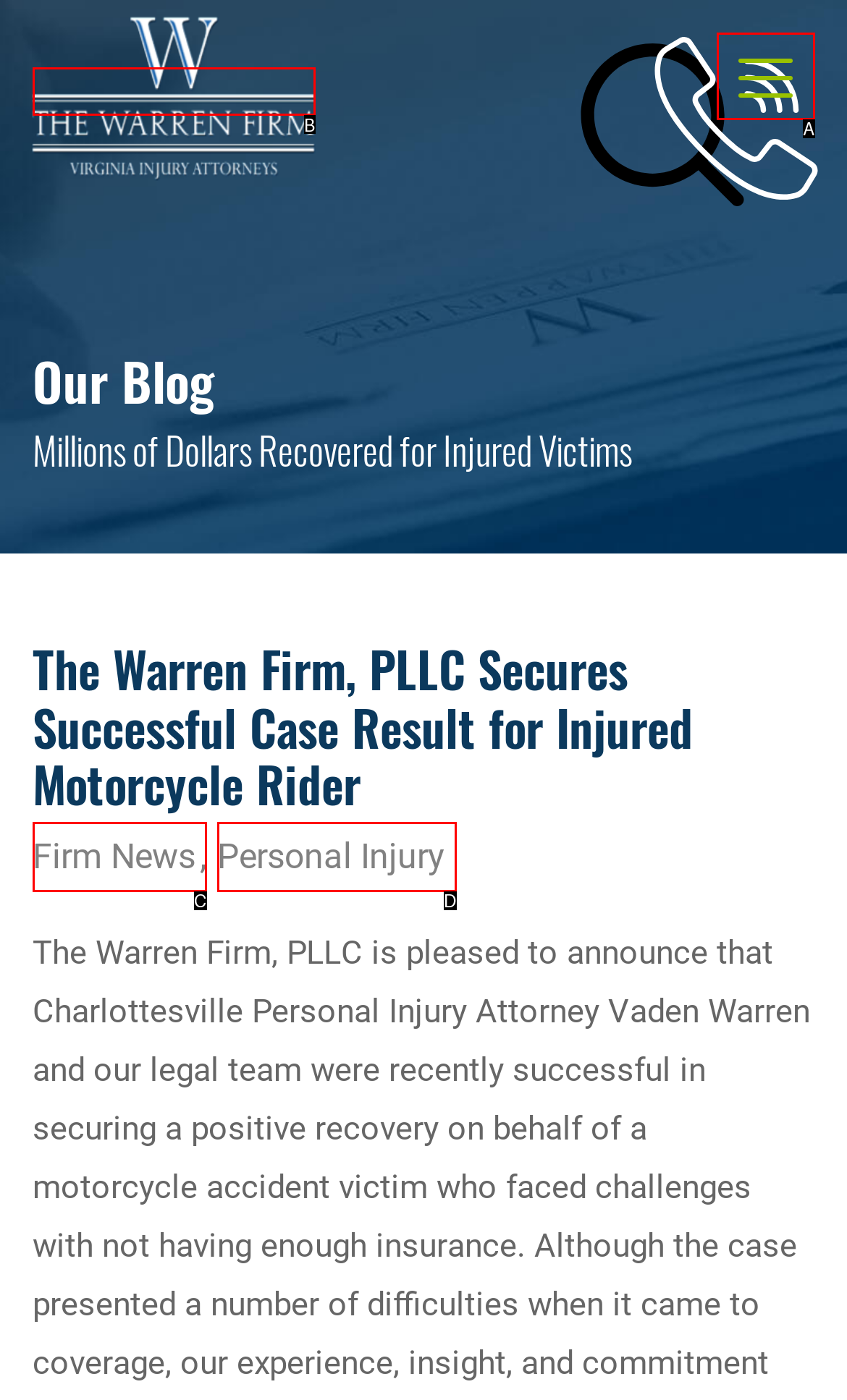Refer to the element description: alt="logo" and identify the matching HTML element. State your answer with the appropriate letter.

B